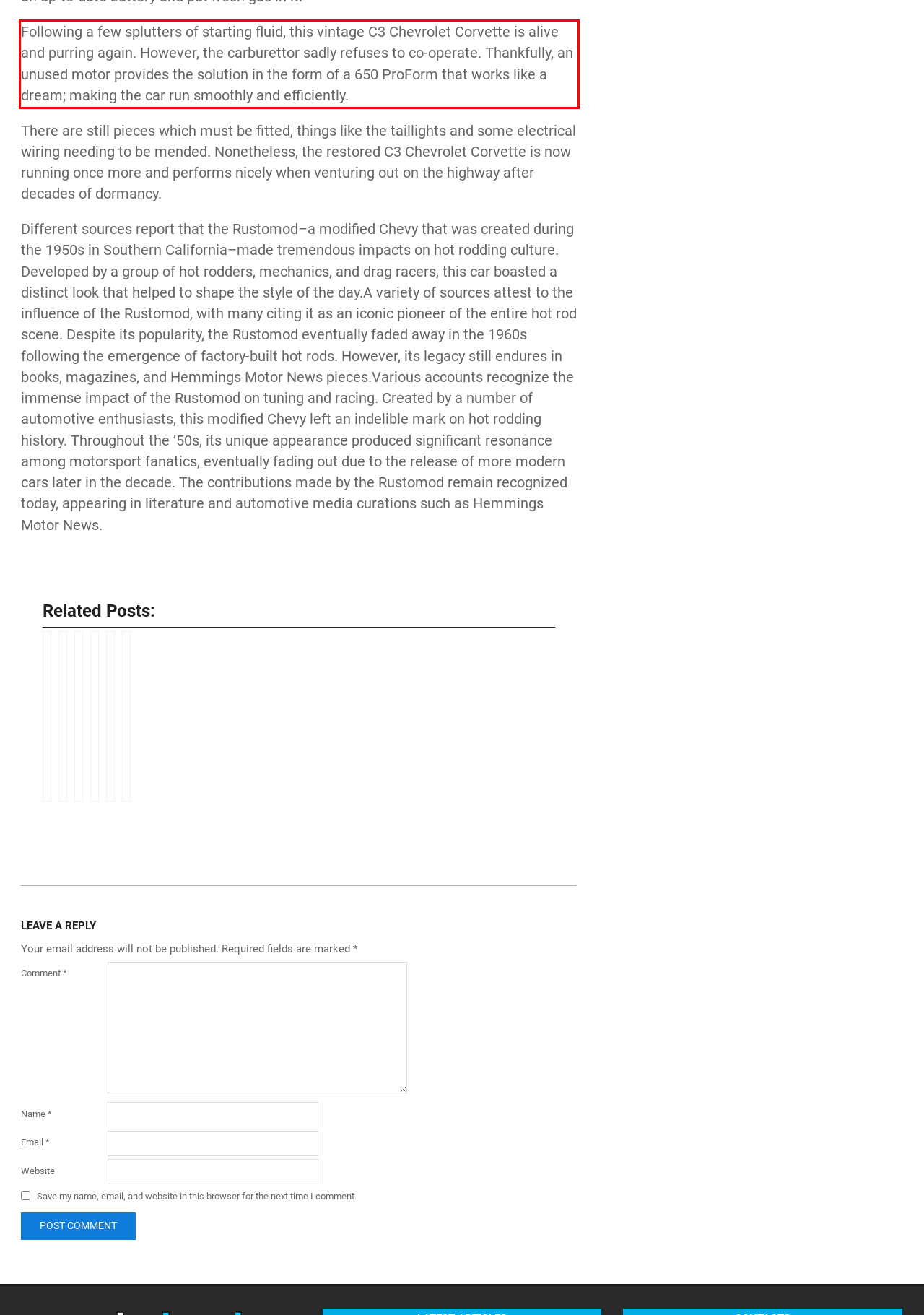Observe the screenshot of the webpage, locate the red bounding box, and extract the text content within it.

Following a few splutters of starting fluid, this vintage C3 Chevrolet Corvette is alive and purring again. However, the carburettor sadly refuses to co-operate. Thankfully, an unused motor provides the solution in the form of a 650 ProForm that works like a dream; making the car run smoothly and efficiently.